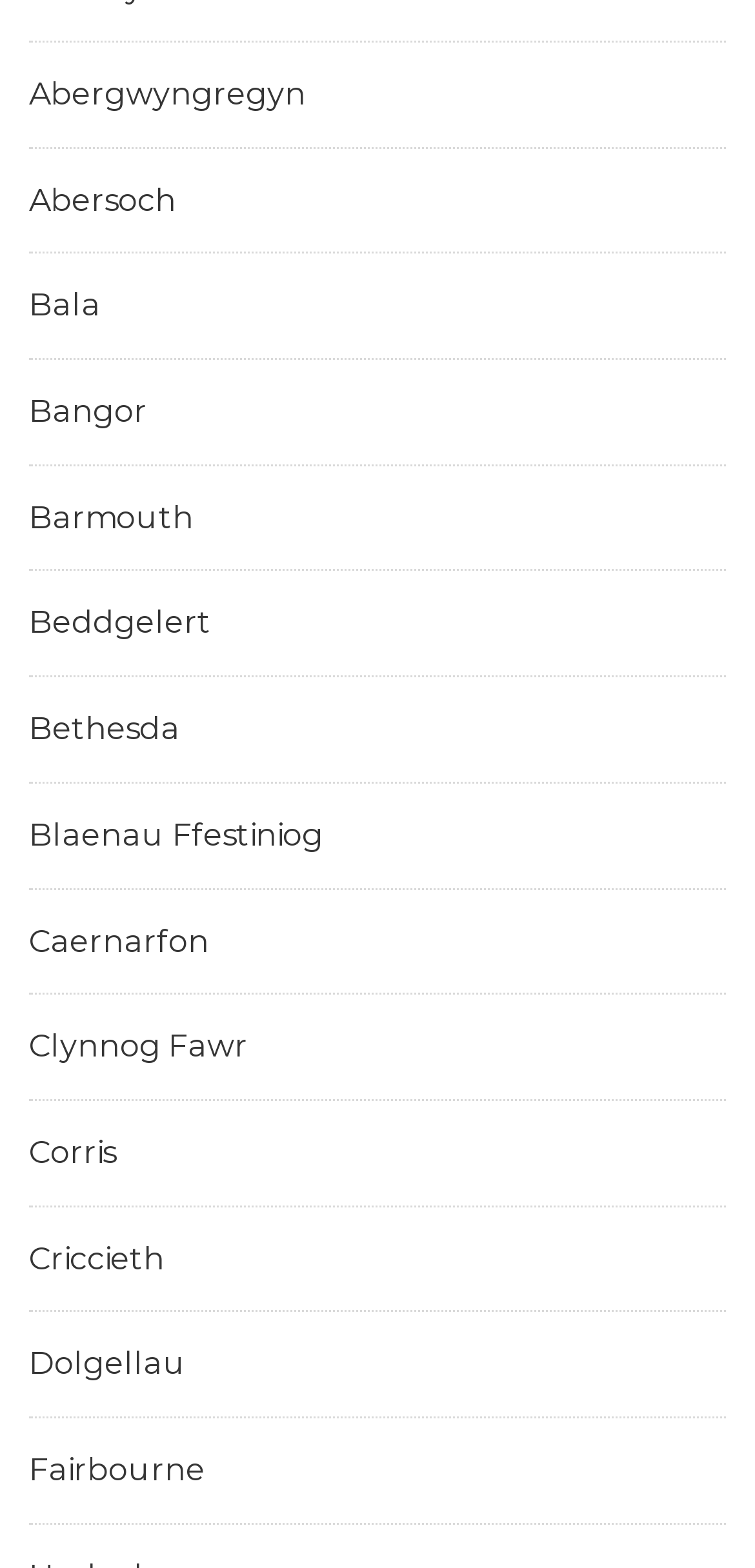Given the description "Criccieth", provide the bounding box coordinates of the corresponding UI element.

[0.038, 0.791, 0.218, 0.814]